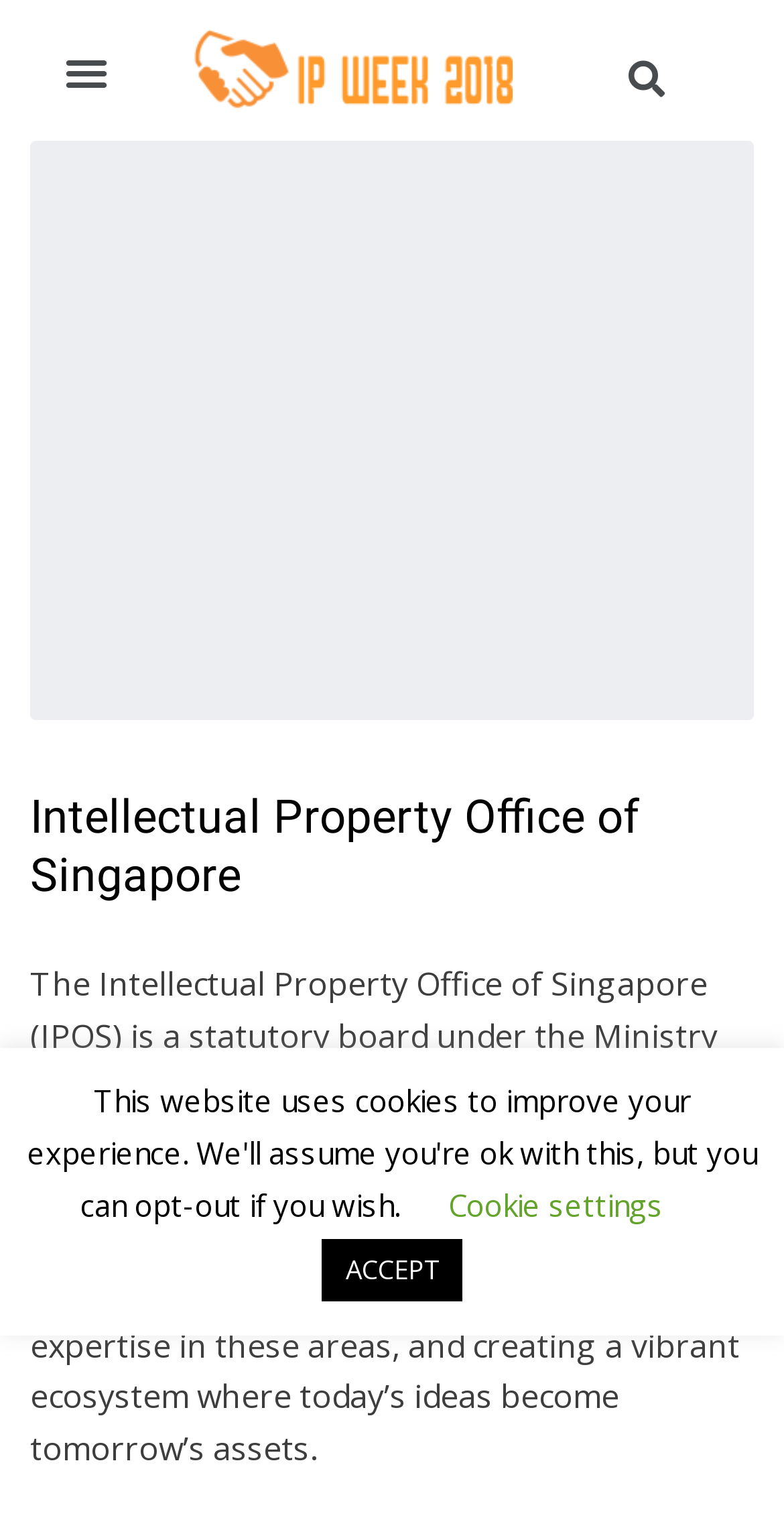Using the description "alt="ip week 2018 logo"", locate and provide the bounding box of the UI element.

[0.246, 0.018, 0.654, 0.072]